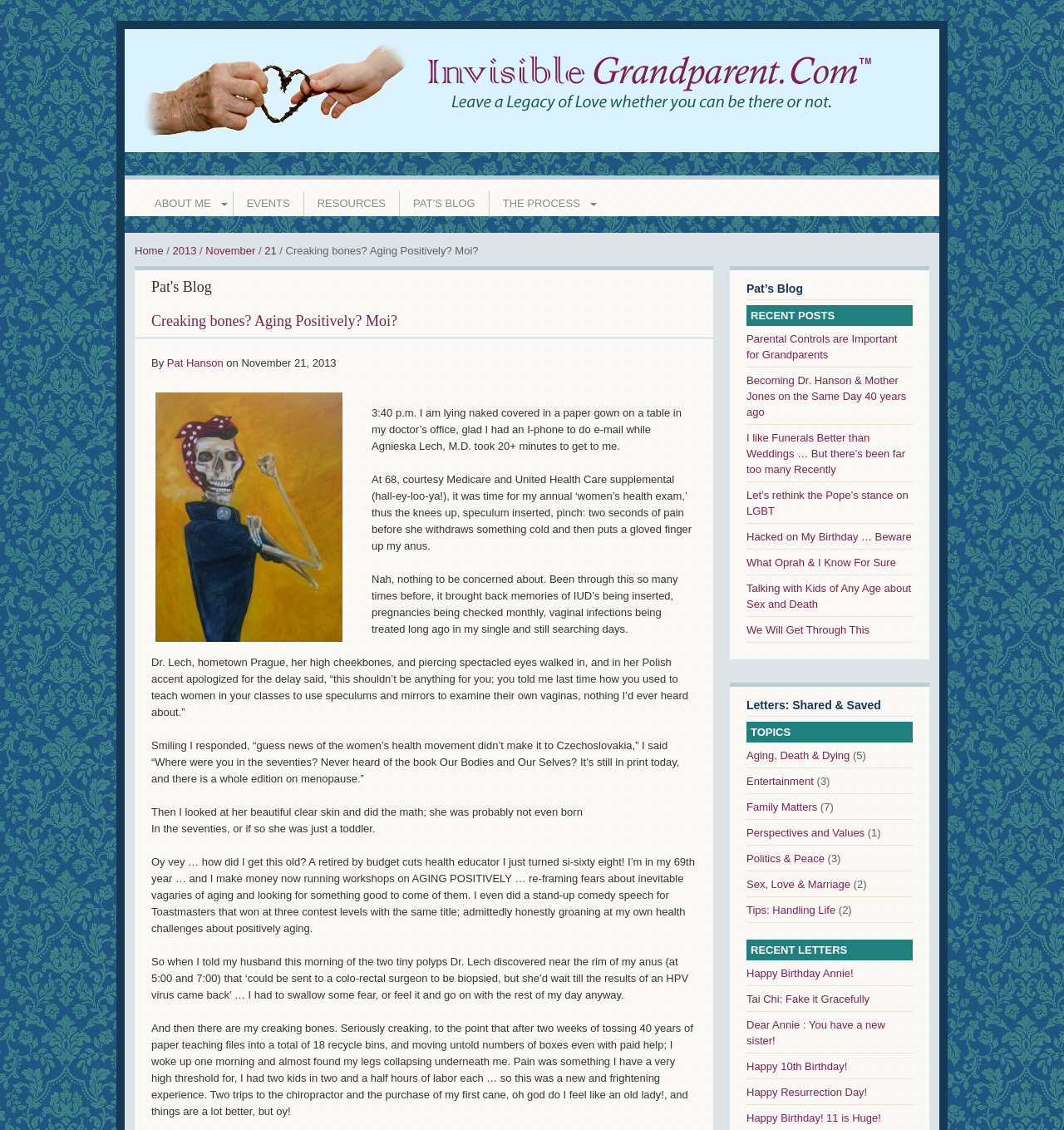Identify the bounding box coordinates of the HTML element based on this description: "Pat's Blog".

[0.142, 0.247, 0.199, 0.261]